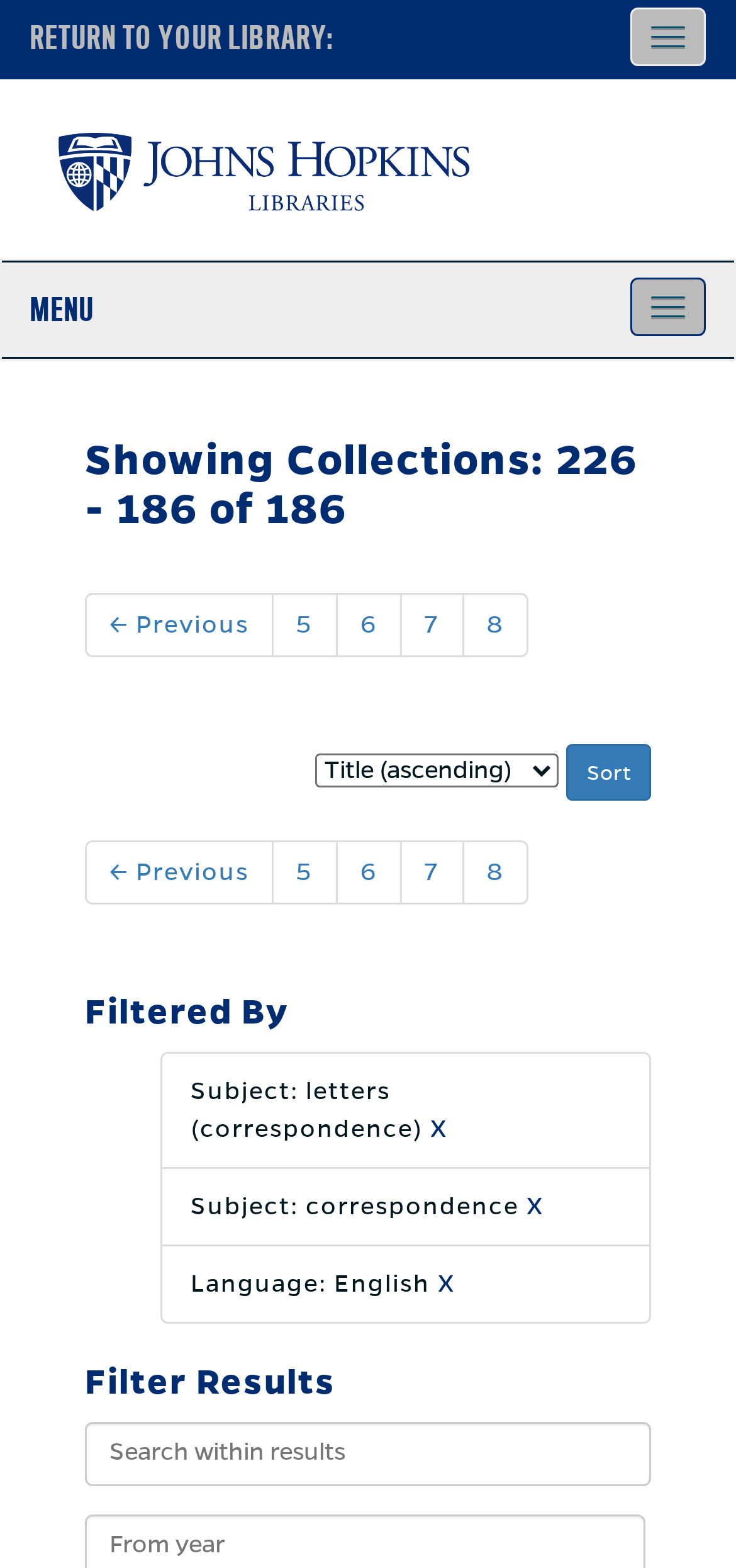Given the element description "X" in the screenshot, predict the bounding box coordinates of that UI element.

[0.585, 0.711, 0.608, 0.728]